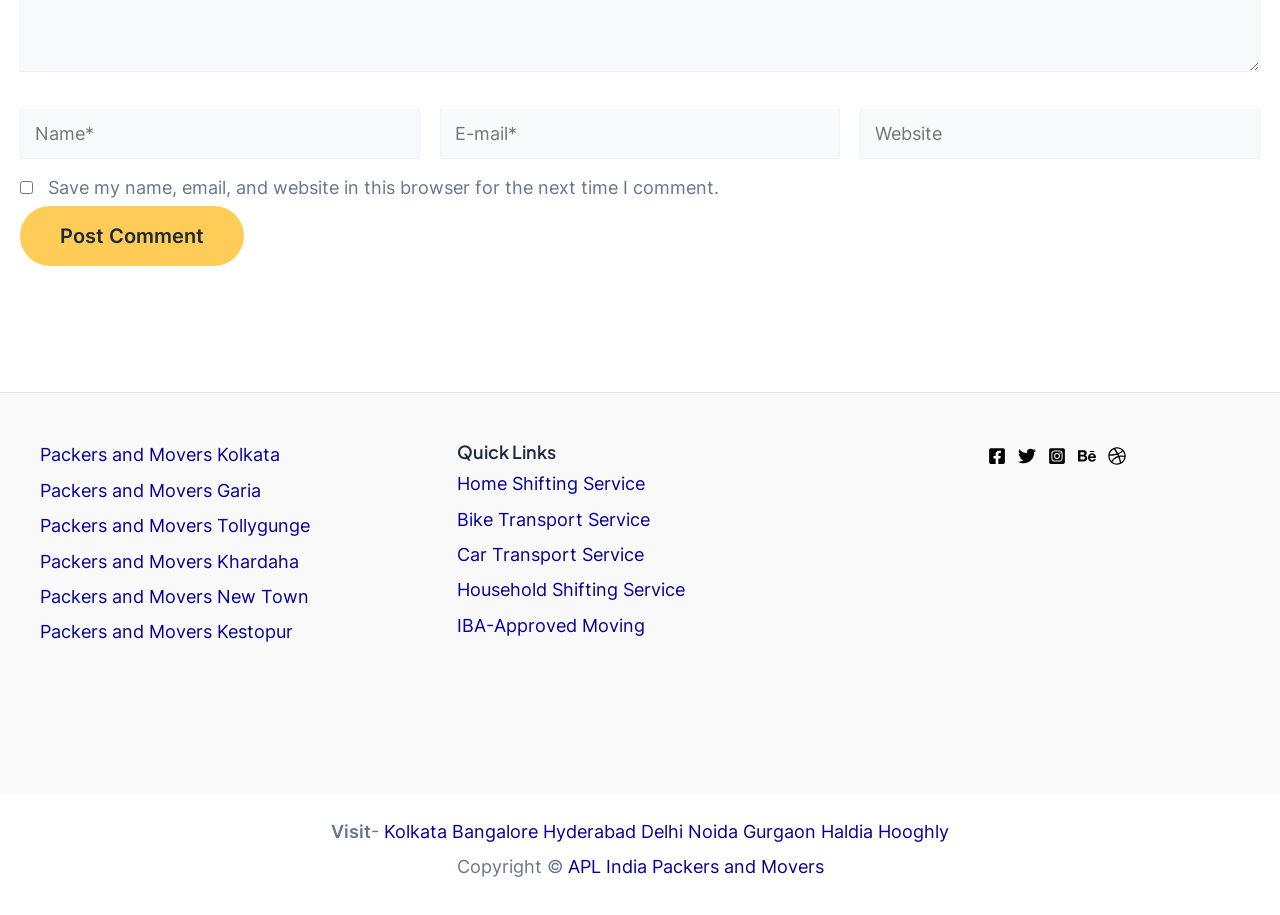What type of services are offered?
Give a comprehensive and detailed explanation for the question.

The webpage contains links to various services such as 'Home Shifting Service', 'Bike Transport Service', 'Car Transport Service', and 'Household Shifting Service', indicating that the website offers packing and moving services.